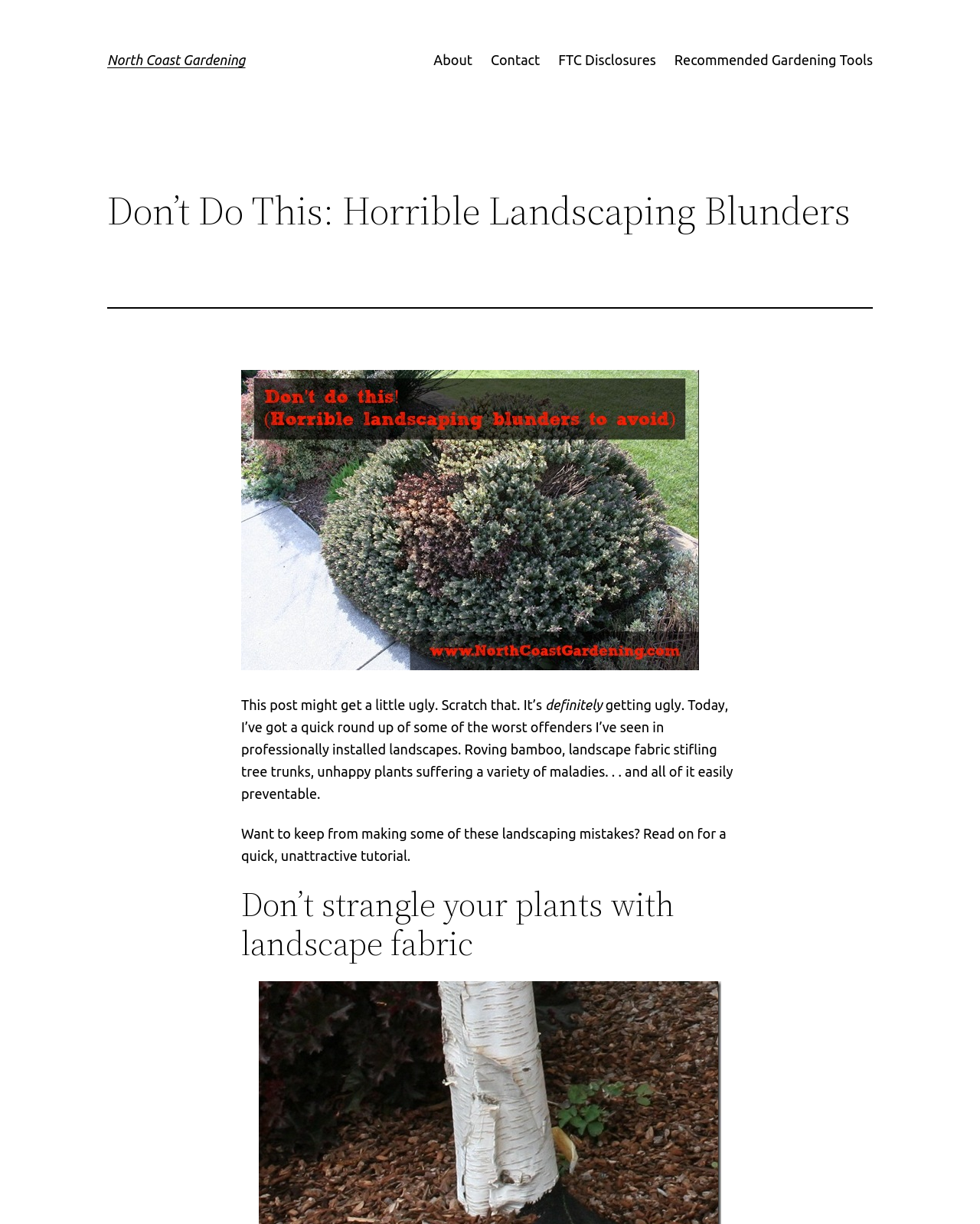Using a single word or phrase, answer the following question: 
What is the purpose of the post?

To educate on landscaping mistakes